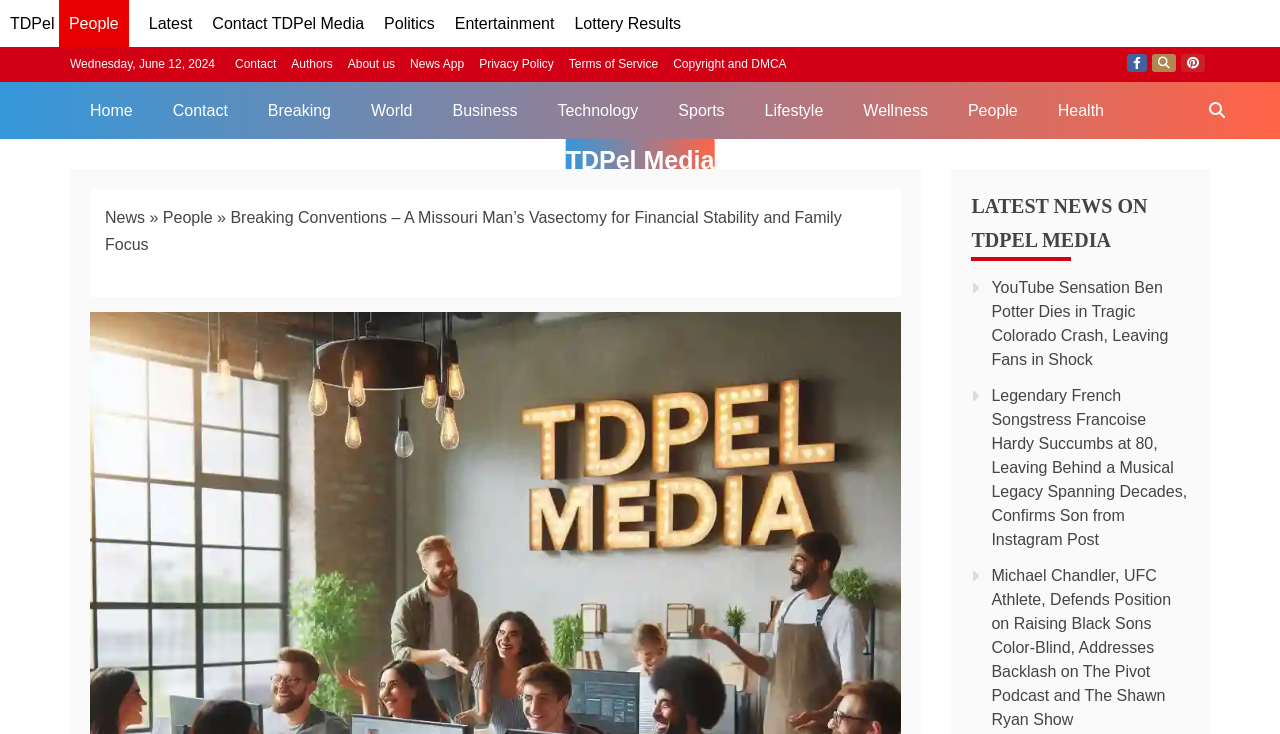Kindly determine the bounding box coordinates of the area that needs to be clicked to fulfill this instruction: "Read the latest news on 'YouTube Sensation Ben Potter Dies in Tragic Colorado Crash'".

[0.775, 0.38, 0.913, 0.501]